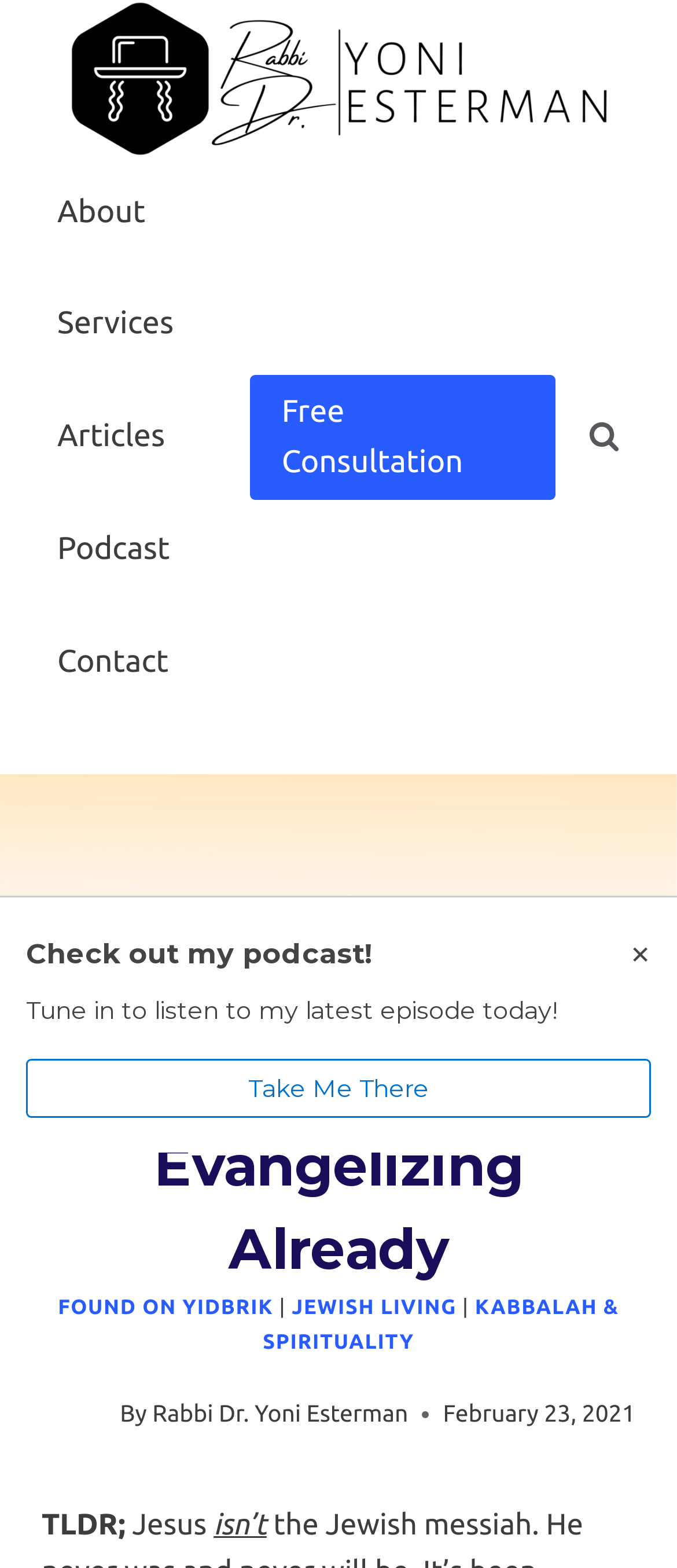What is the name of the author?
Give a single word or phrase answer based on the content of the image.

Rabbi Dr. Yoni Esterman